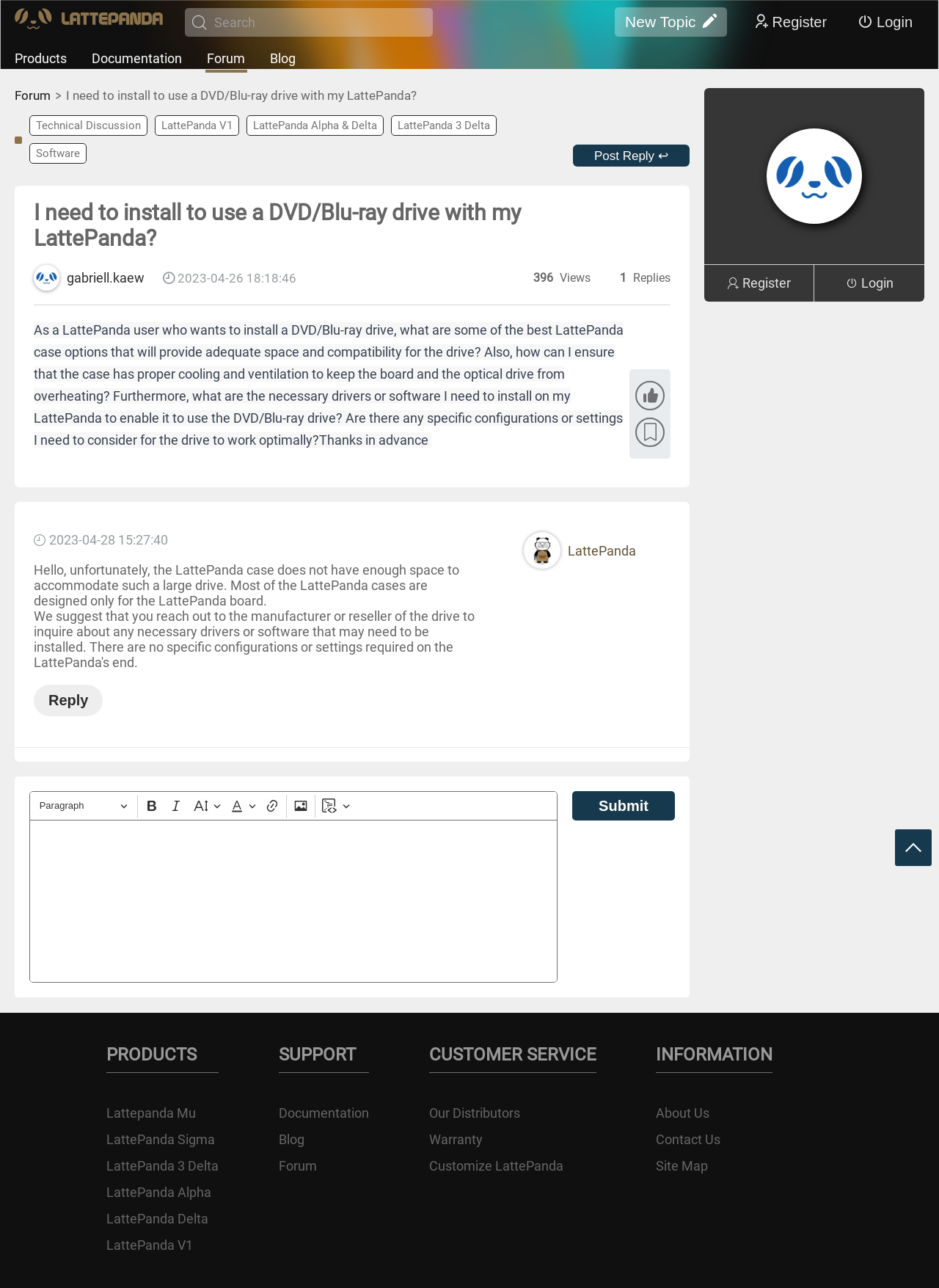Determine the bounding box coordinates of the clickable region to carry out the instruction: "Submit the reply".

[0.609, 0.614, 0.719, 0.637]